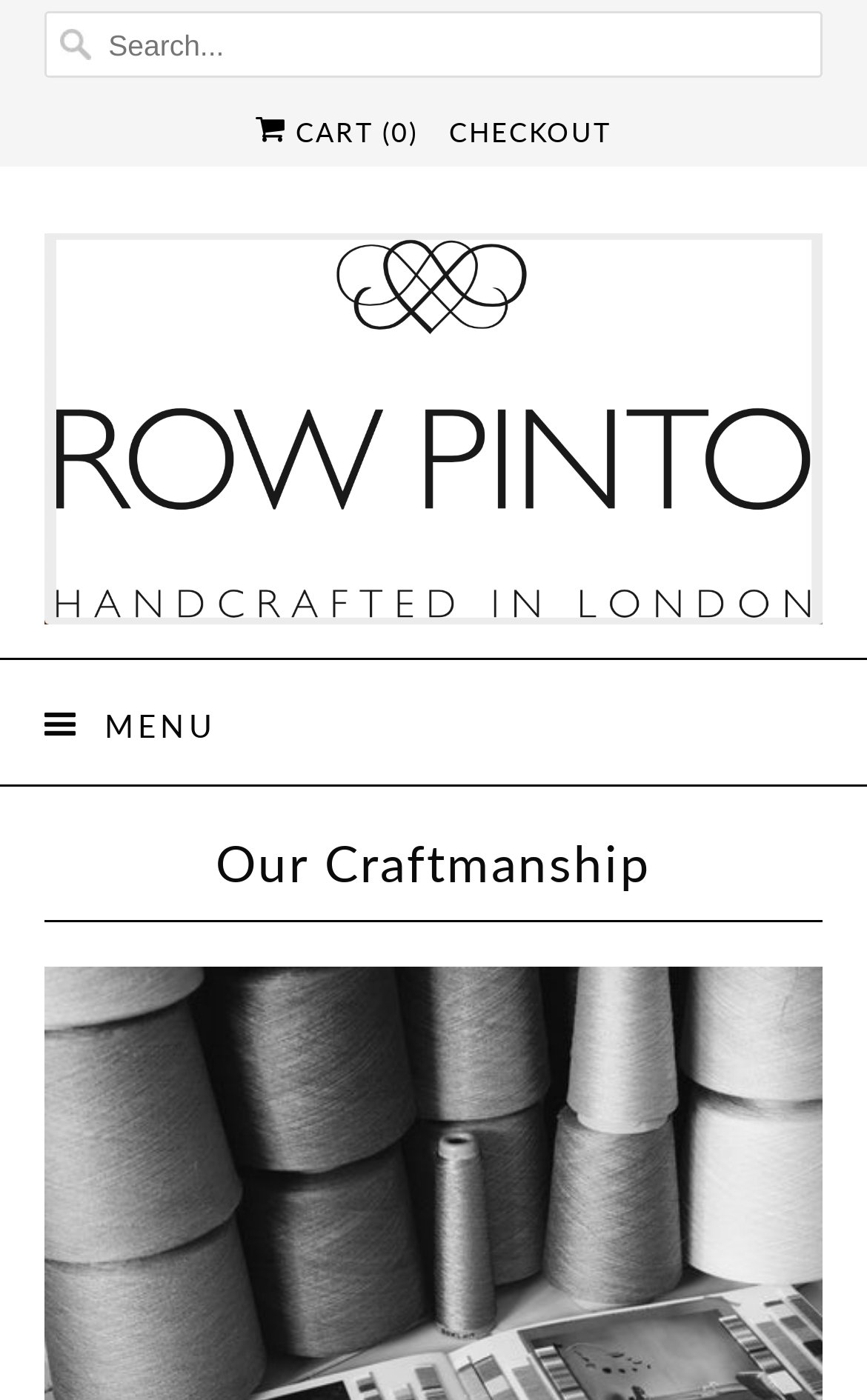Is there a search function on the page?
Ensure your answer is thorough and detailed.

I found the answer by looking at the textbox element with the placeholder text 'Search...' which suggests that the page has a search function.